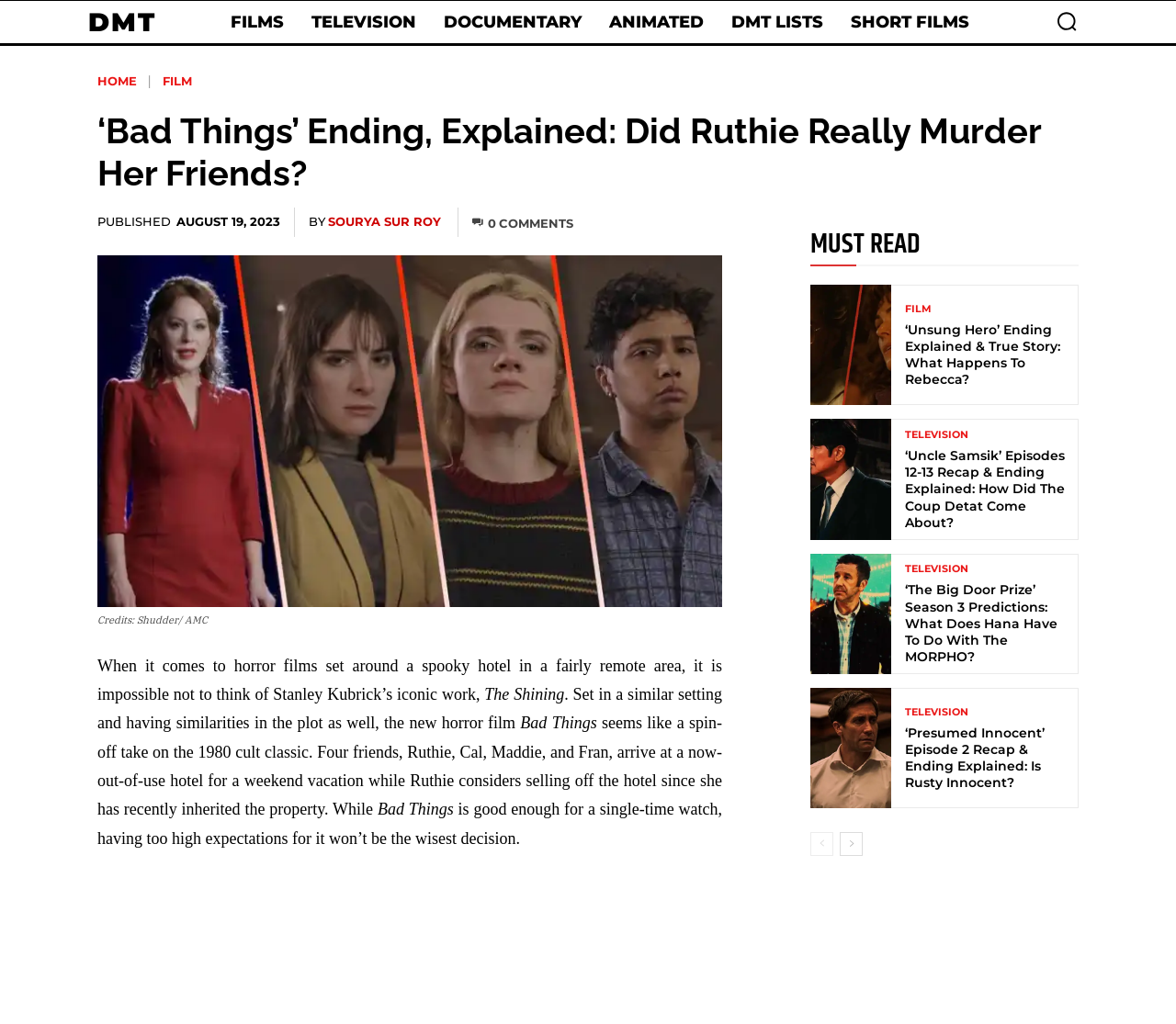Pinpoint the bounding box coordinates for the area that should be clicked to perform the following instruction: "Click on TELEVISION".

[0.257, 0.0, 0.362, 0.043]